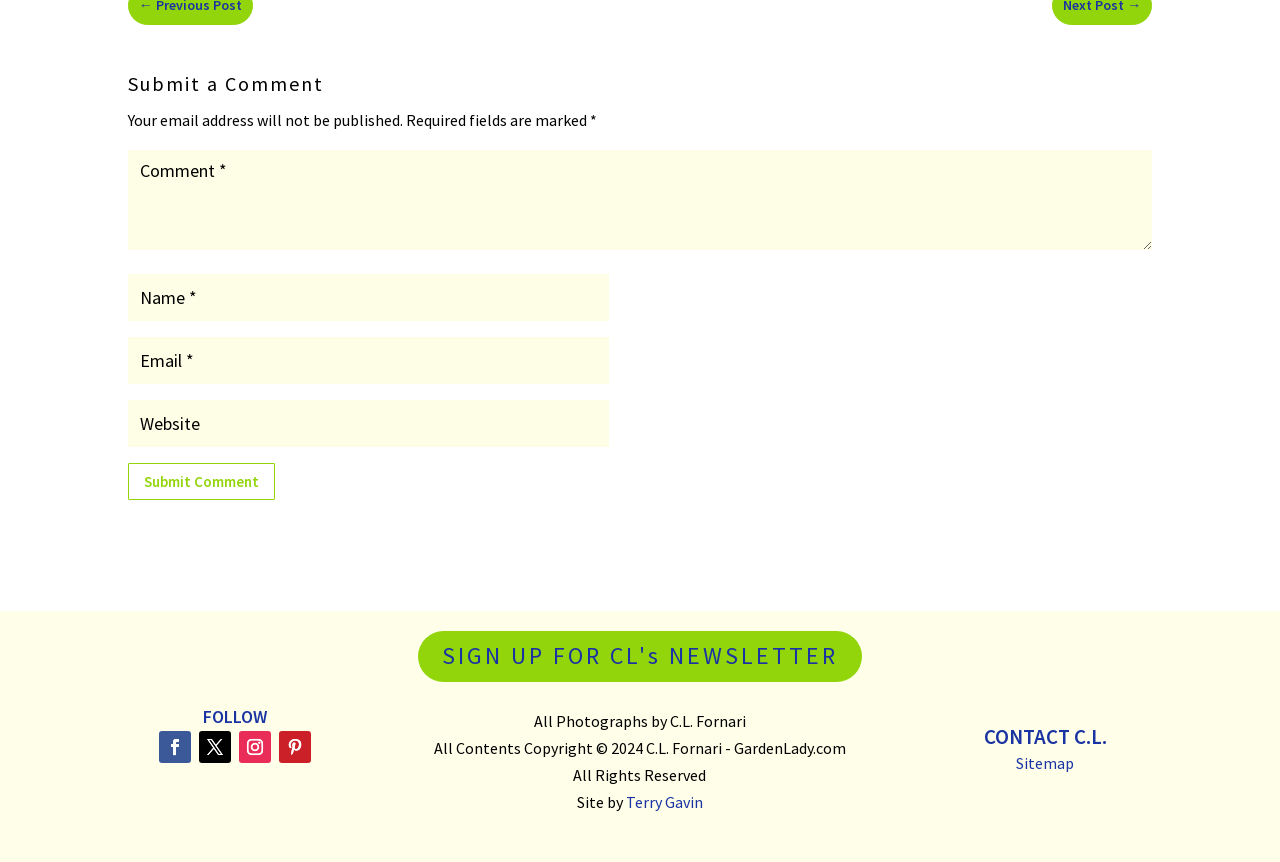From the webpage screenshot, predict the bounding box coordinates (top-left x, top-left y, bottom-right x, bottom-right y) for the UI element described here: Follow

[0.124, 0.847, 0.149, 0.885]